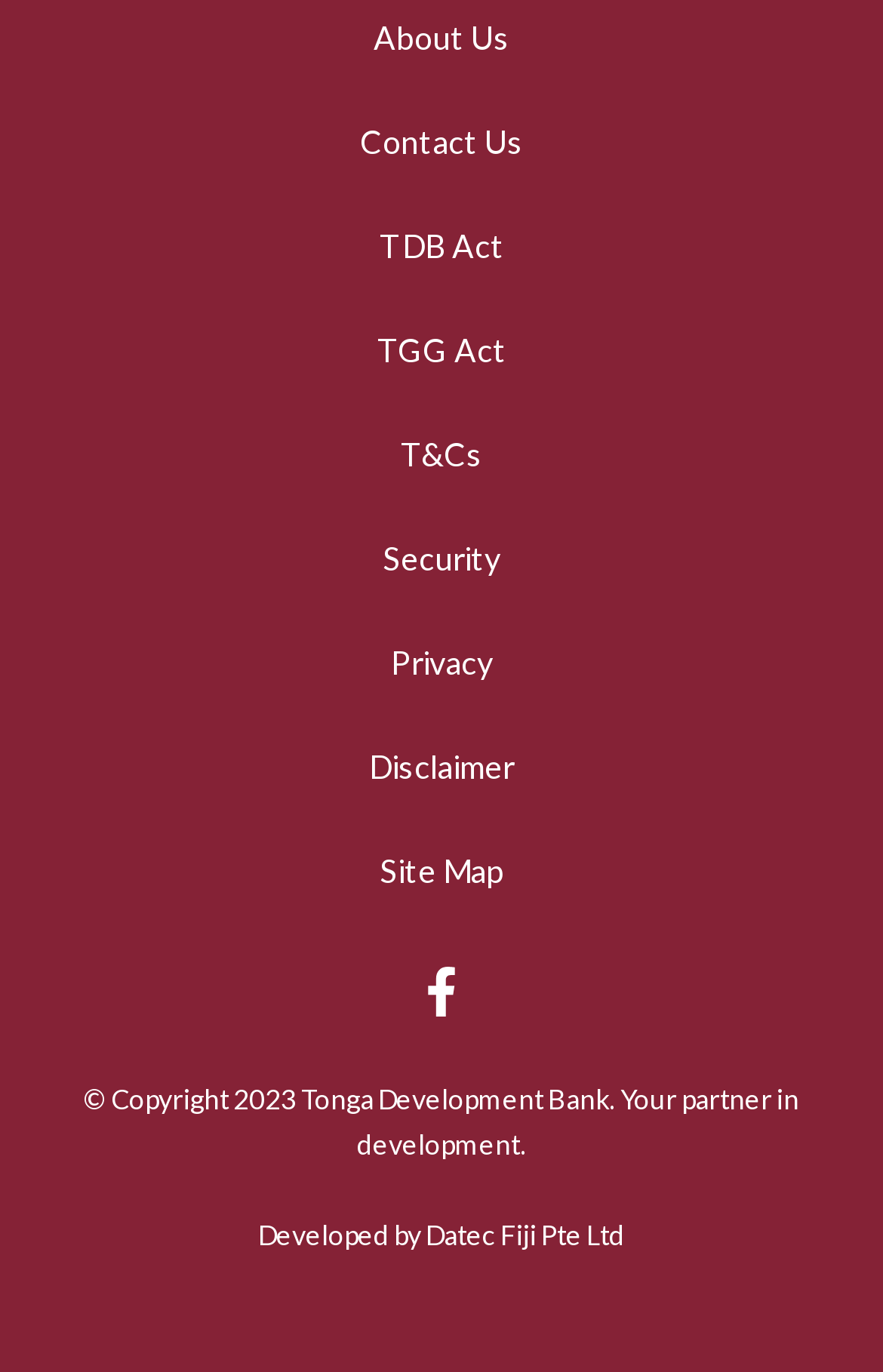Identify the bounding box coordinates of the clickable region required to complete the instruction: "View site map". The coordinates should be given as four float numbers within the range of 0 and 1, i.e., [left, top, right, bottom].

[0.408, 0.598, 0.592, 0.671]